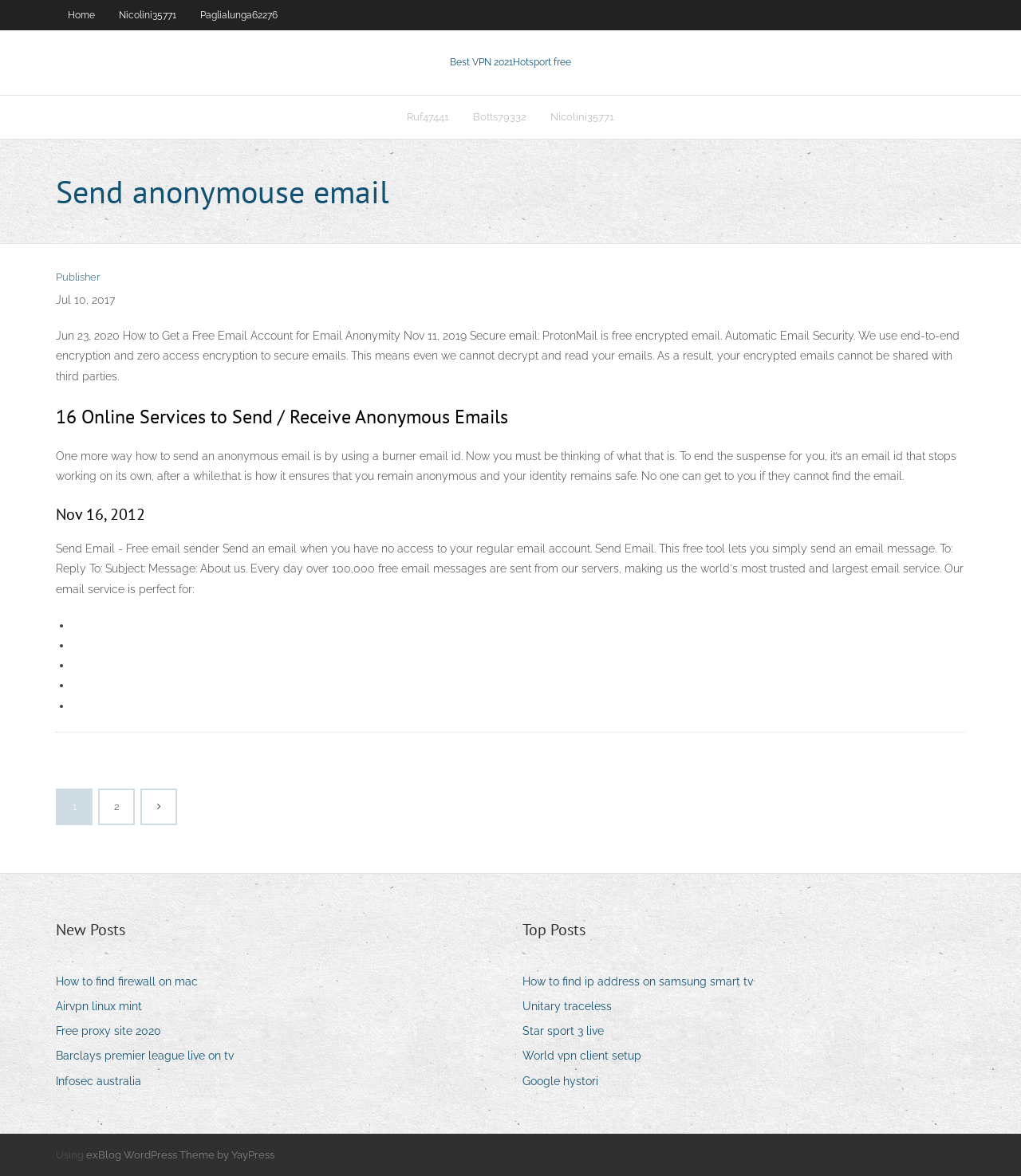Find the bounding box coordinates for the UI element that matches this description: "Free proxy site 2020".

[0.055, 0.868, 0.17, 0.886]